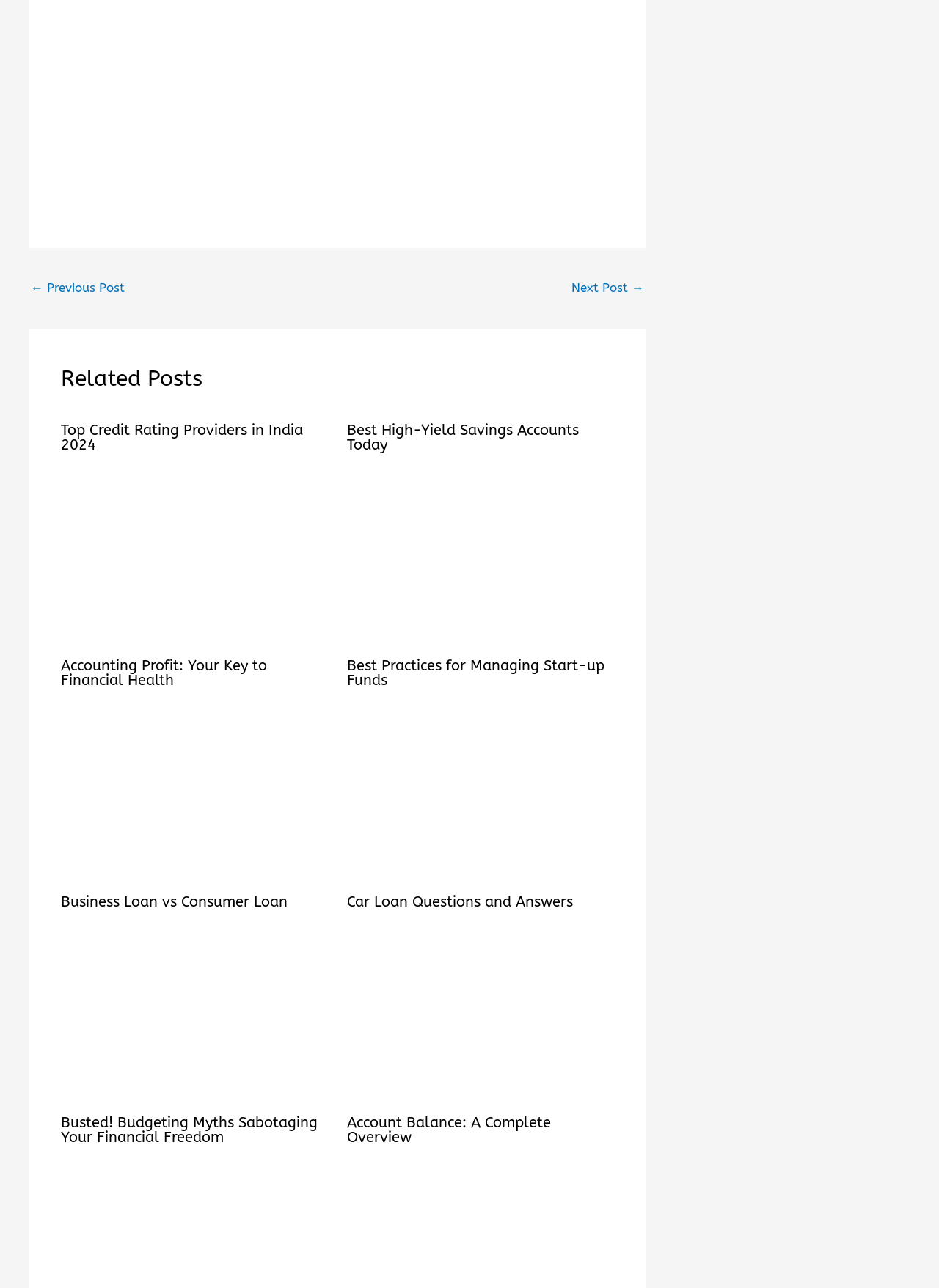Using a single word or phrase, answer the following question: 
What is the topic of the first related post?

Credit Rating Providers